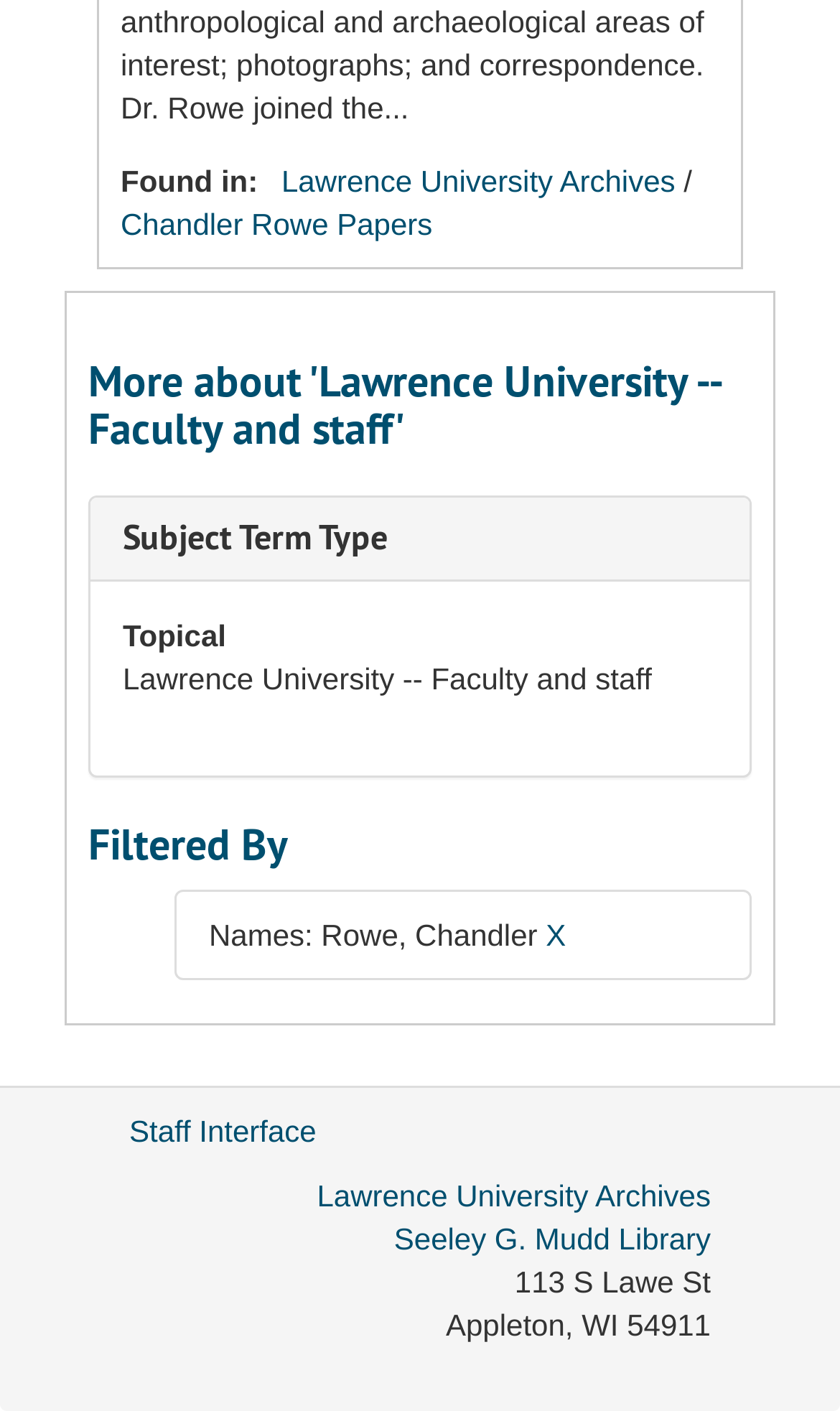What is the name of the archives?
Based on the image, give a concise answer in the form of a single word or short phrase.

Lawrence University Archives